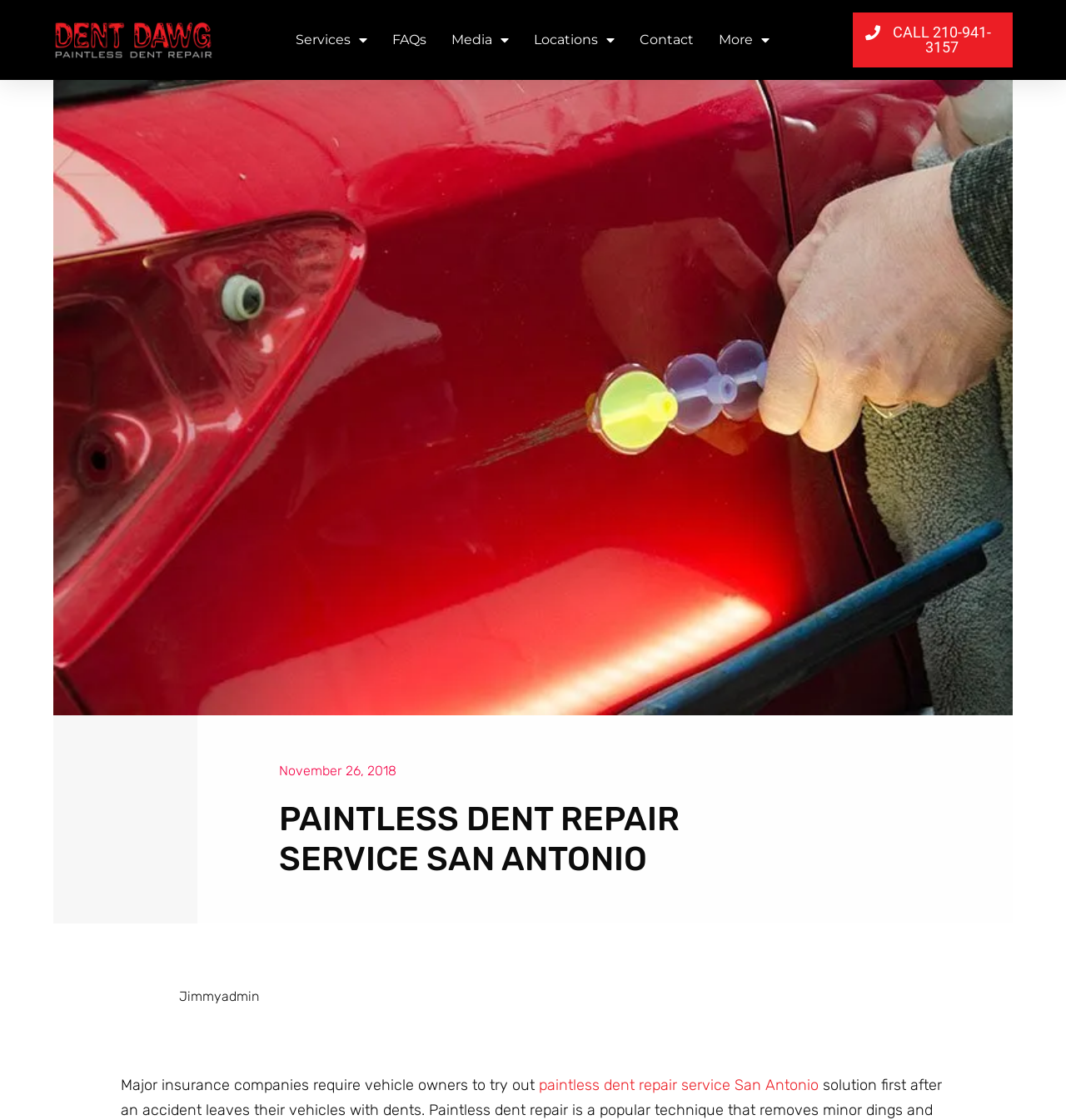Using floating point numbers between 0 and 1, provide the bounding box coordinates in the format (top-left x, top-left y, bottom-right x, bottom-right y). Locate the UI element described here: CALL 210-941-3157

[0.8, 0.011, 0.95, 0.06]